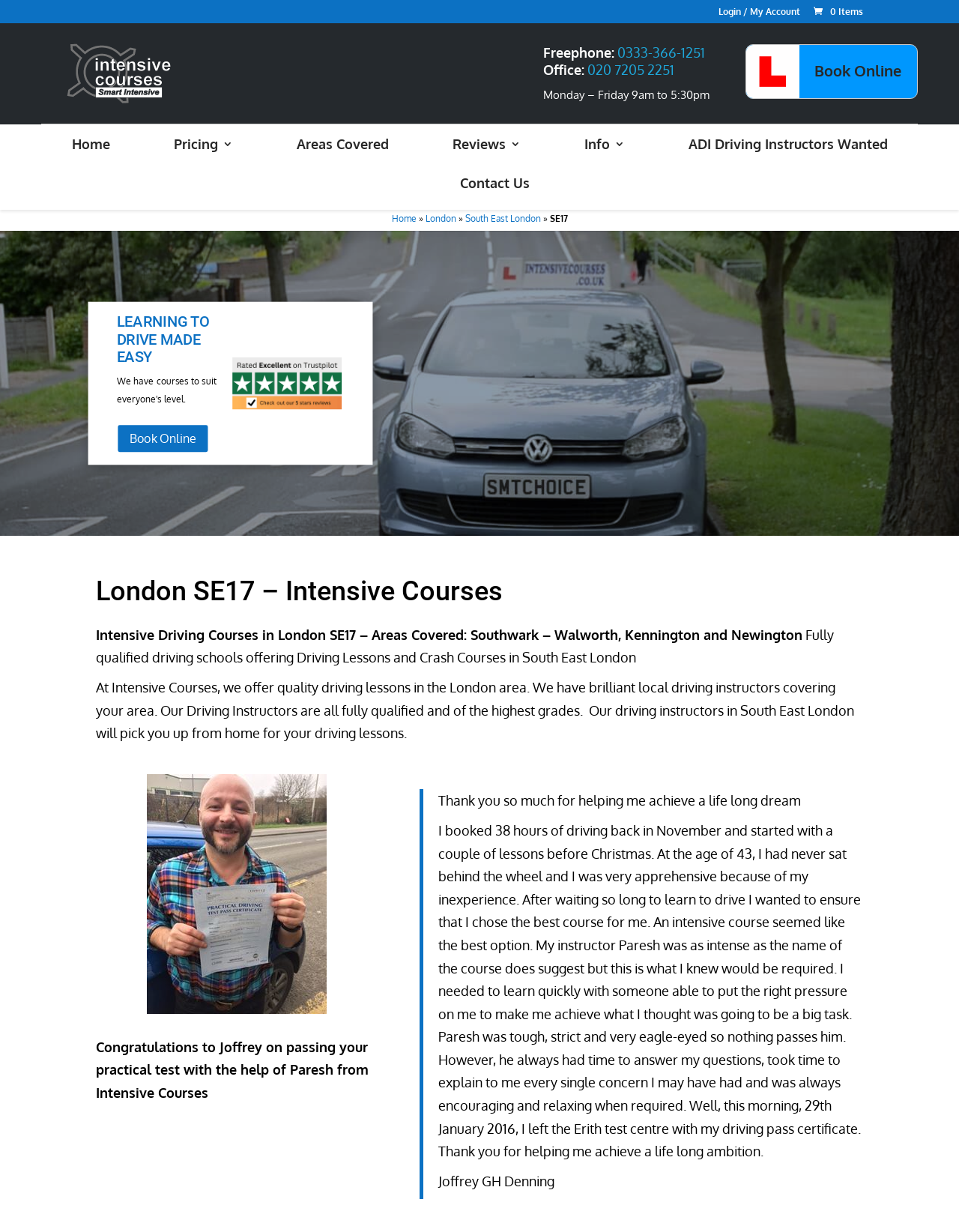Using the information from the screenshot, answer the following question thoroughly:
What areas are covered by the driving school?

I found the areas covered by the driving school by reading the static text 'Intensive Driving Courses in London SE17 – Areas Covered: Southwark – Walworth, Kennington and Newington'.